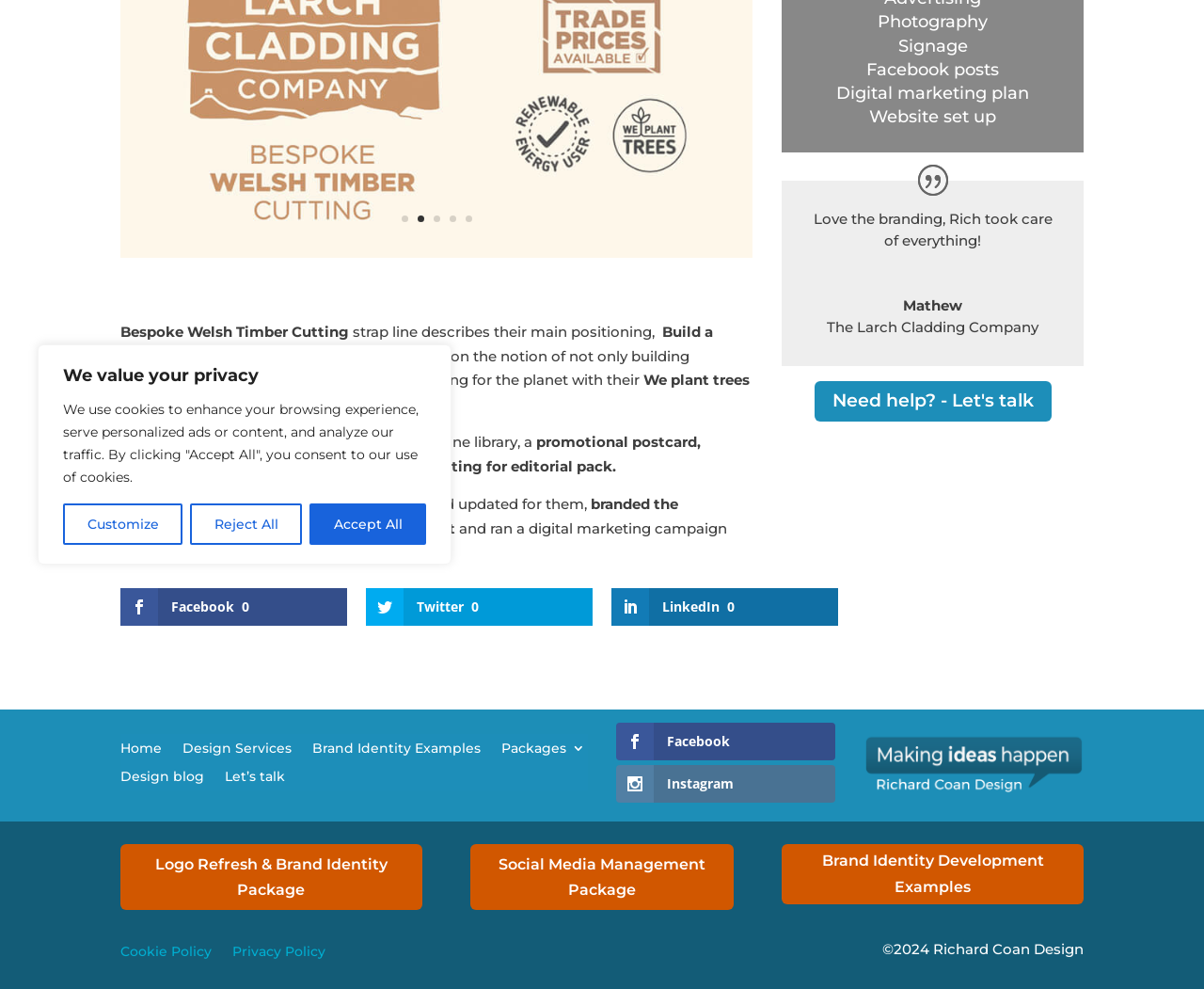Locate the bounding box coordinates of the UI element described by: "Need help? - Let's talk". Provide the coordinates as four float numbers between 0 and 1, formatted as [left, top, right, bottom].

[0.676, 0.385, 0.873, 0.427]